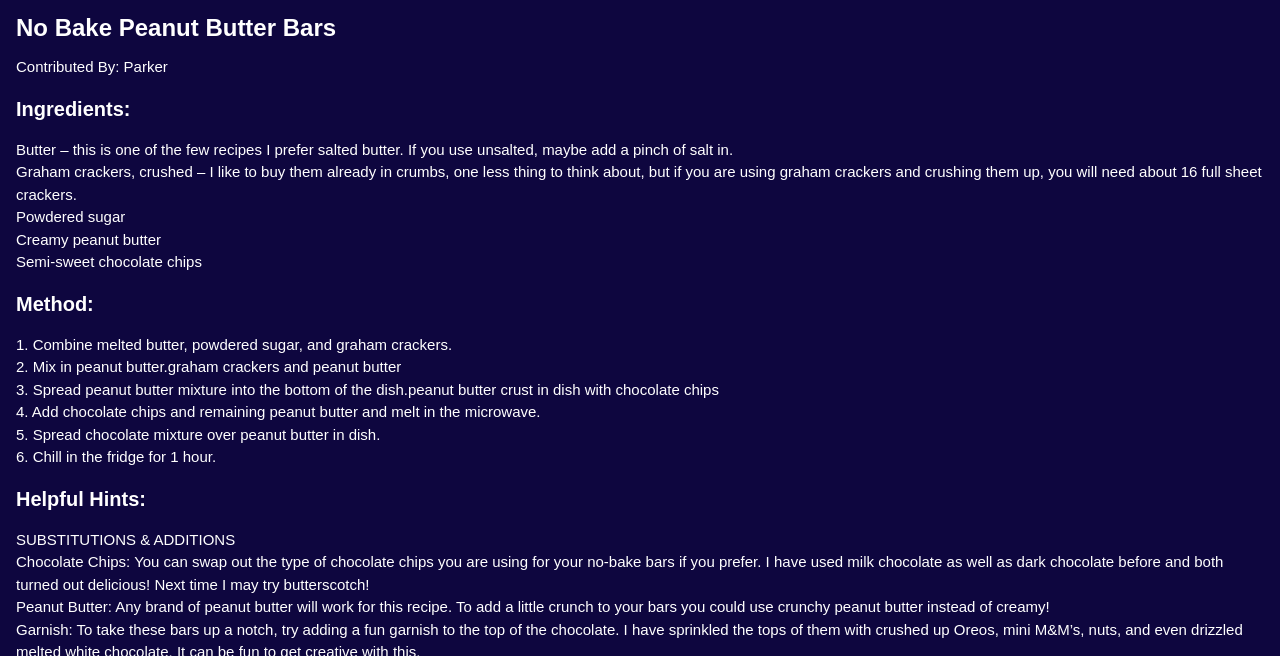Give a complete and precise description of the webpage's appearance.

The webpage is a recipe page for "No Bake Peanut Butter Bars" contributed by Parker. At the top, there is a heading with the recipe title, followed by a line of text indicating the contributor's name. Below the title, there is a section for "Ingredients" which lists out the required ingredients, including butter, graham crackers, powdered sugar, creamy peanut butter, and semi-sweet chocolate chips. Each ingredient is listed in a separate line, with a brief description or note.

Following the ingredients section, there is a "Method" section that provides step-by-step instructions for preparing the no-bake bars. The instructions are numbered from 1 to 6, and each step is described in a separate line. The steps include combining melted butter and powdered sugar, mixing in peanut butter and graham crackers, spreading the mixture into a dish, adding chocolate chips, and chilling the mixture in the fridge.

At the bottom of the page, there is a "Helpful Hints" section that provides additional tips and suggestions for customizing the recipe. This section includes two subheadings: "SUBSTITUTIONS & ADDITIONS" and notes on using different types of chocolate chips and peanut butter.